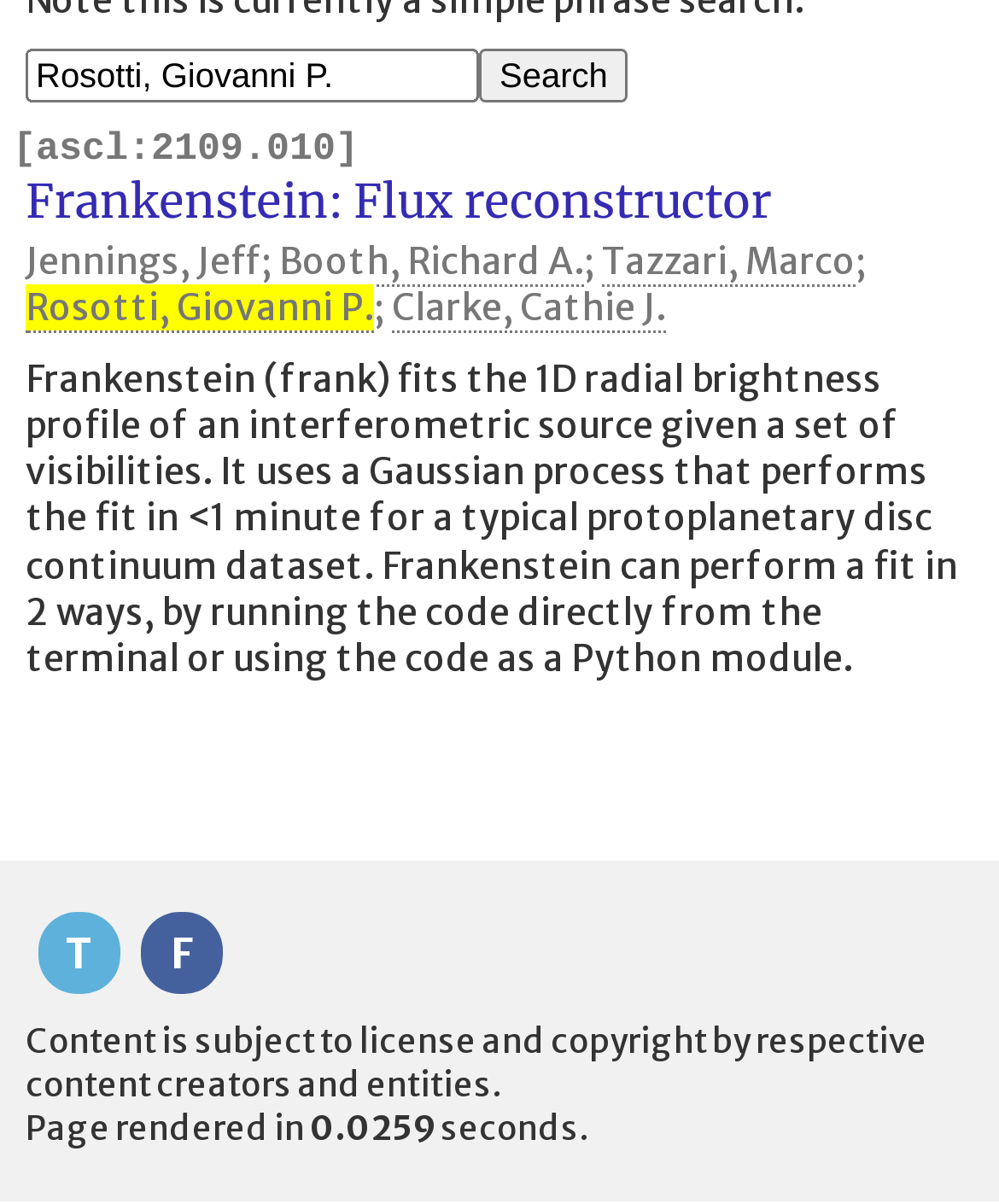Provide the bounding box coordinates of the UI element that matches the description: "care insurance".

None